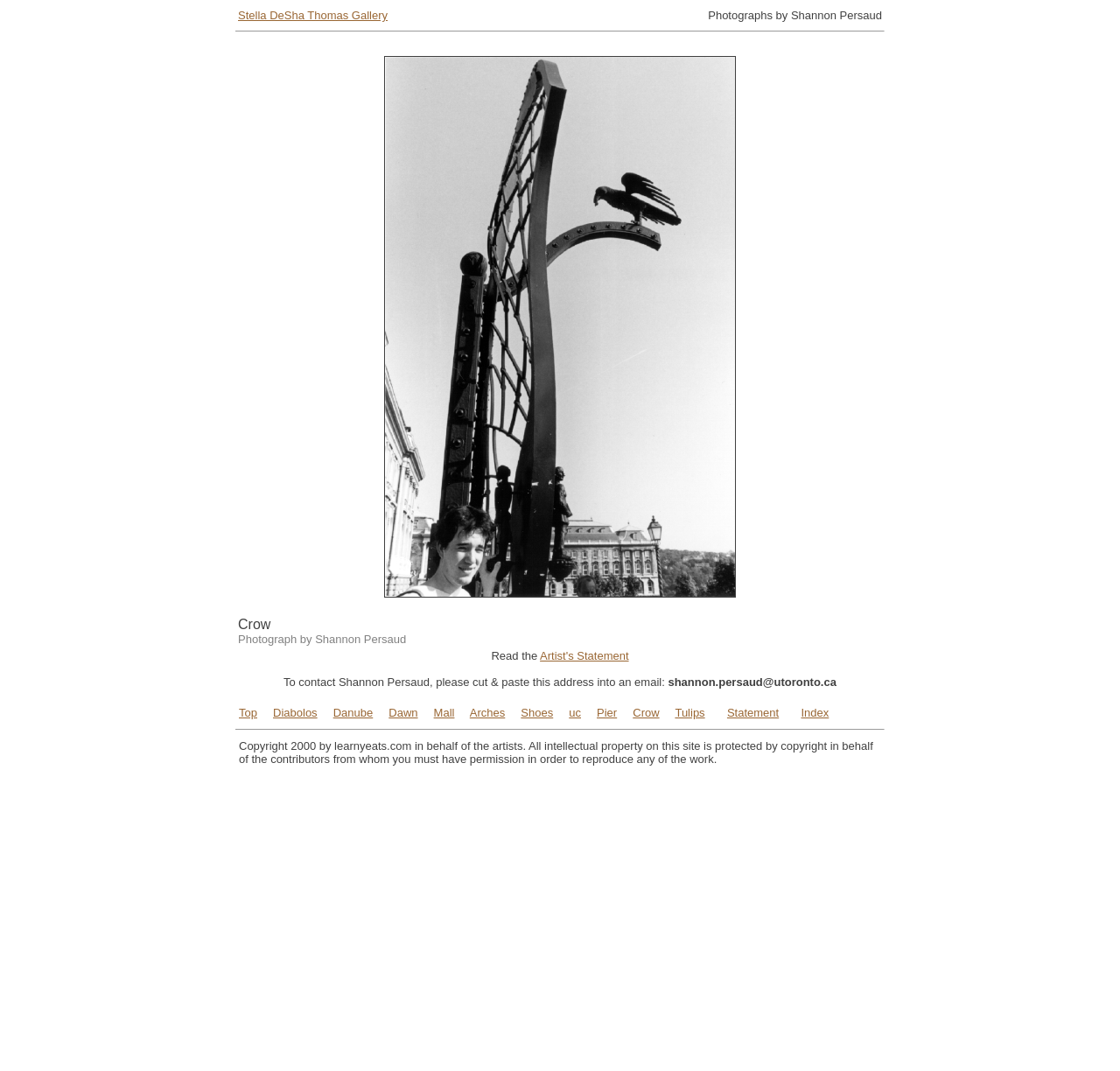What is the name of the gallery?
Use the image to answer the question with a single word or phrase.

Stella DeSha Thomas Gallery